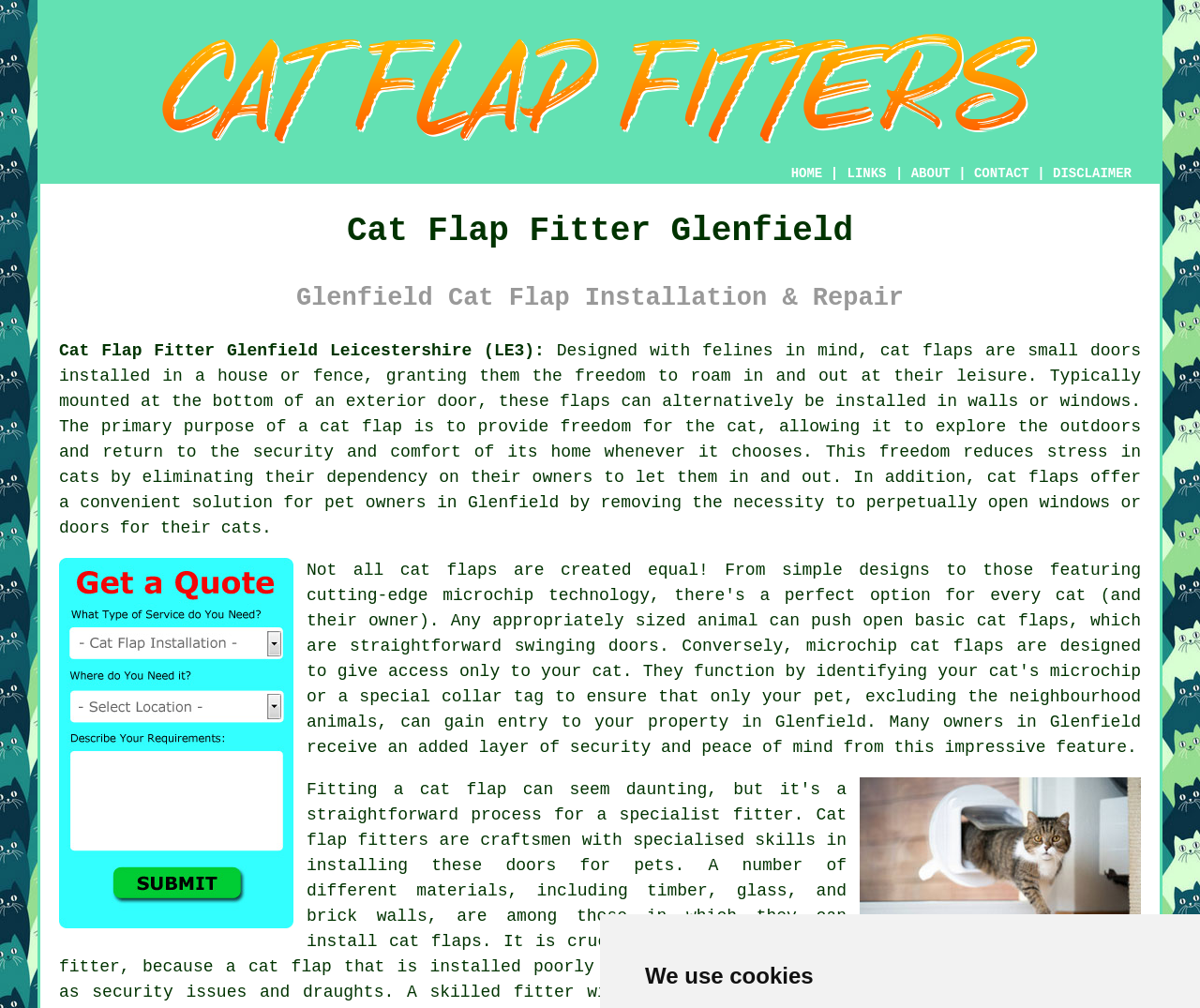Highlight the bounding box coordinates of the element that should be clicked to carry out the following instruction: "Get a quote for cat flap fitting". The coordinates must be given as four float numbers ranging from 0 to 1, i.e., [left, top, right, bottom].

[0.049, 0.907, 0.245, 0.926]